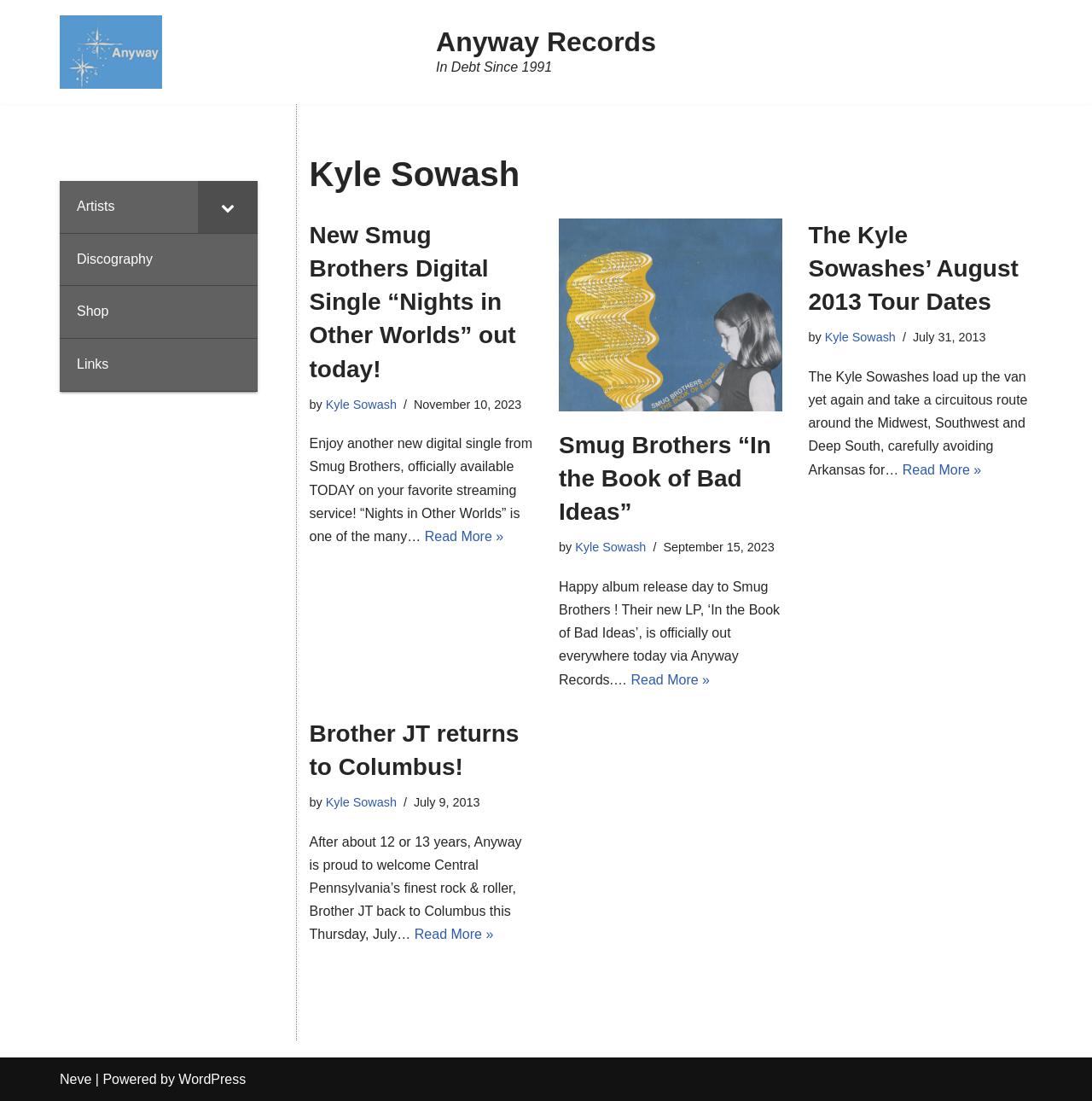Create a detailed summary of all the visual and textual information on the webpage.

The webpage is about Kyle Sowash and Anyway Records. At the top, there is a link to skip to the content. Below that, there is a link to Anyway Records, which is in debt since 1991. The main content area is divided into three columns. 

On the left side, there is a menu with links to Artists, Discography, Shop, and Links. 

In the middle column, there are four articles. The first article is about a new digital single from Smug Brothers, titled "Nights in Other Worlds", which was released on November 10, 2023. The second article is about Smug Brothers' album "In the Book of Bad Ideas", which was released on September 15, 2023. The third article is about The Kyle Sowashes' August 2013 tour dates. The fourth article is about Brother JT returning to Columbus, which was posted on July 9, 2013.

On the right side, there is a heading with the title "Kyle Sowash" and below that, there is the main content area. 

At the bottom of the page, there is a footer with links to Neve and WordPress, indicating that the site is powered by WordPress.